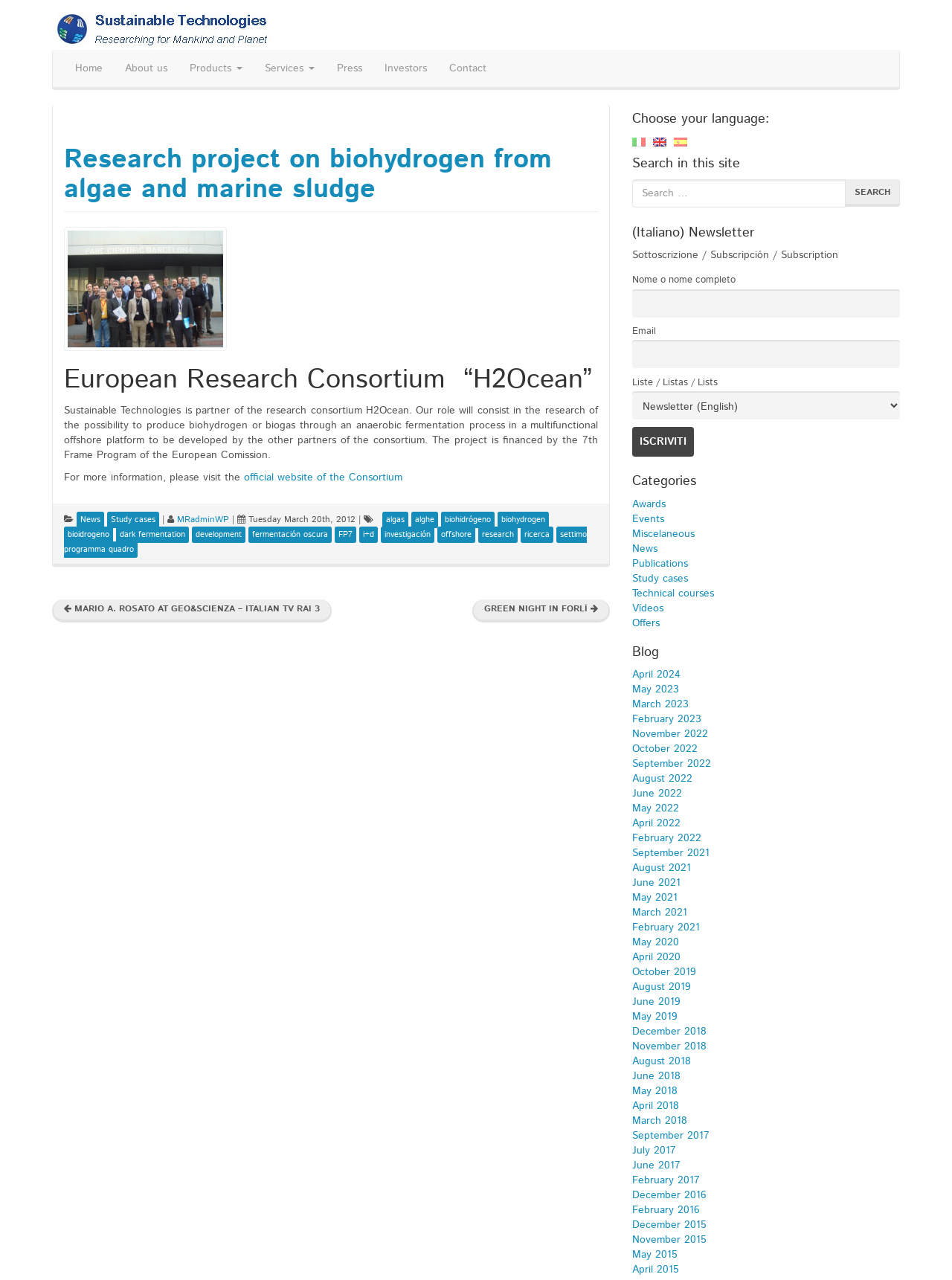Identify the bounding box for the given UI element using the description provided. Coordinates should be in the format (top-left x, top-left y, bottom-right x, bottom-right y) and must be between 0 and 1. Here is the description: development

[0.202, 0.411, 0.258, 0.424]